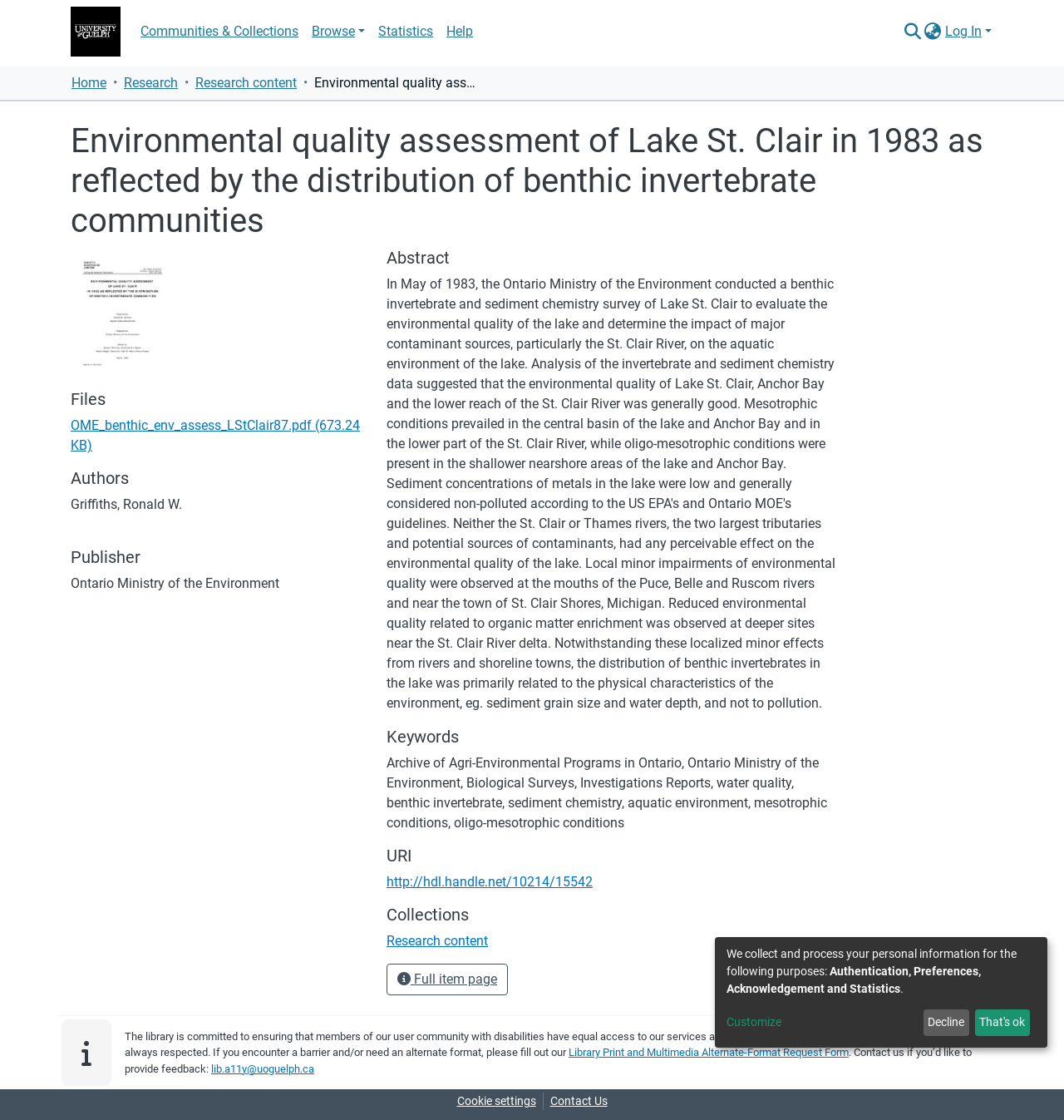Pinpoint the bounding box coordinates of the clickable area needed to execute the instruction: "Search for something". The coordinates should be specified as four float numbers between 0 and 1, i.e., [left, top, right, bottom].

[0.859, 0.013, 0.867, 0.041]